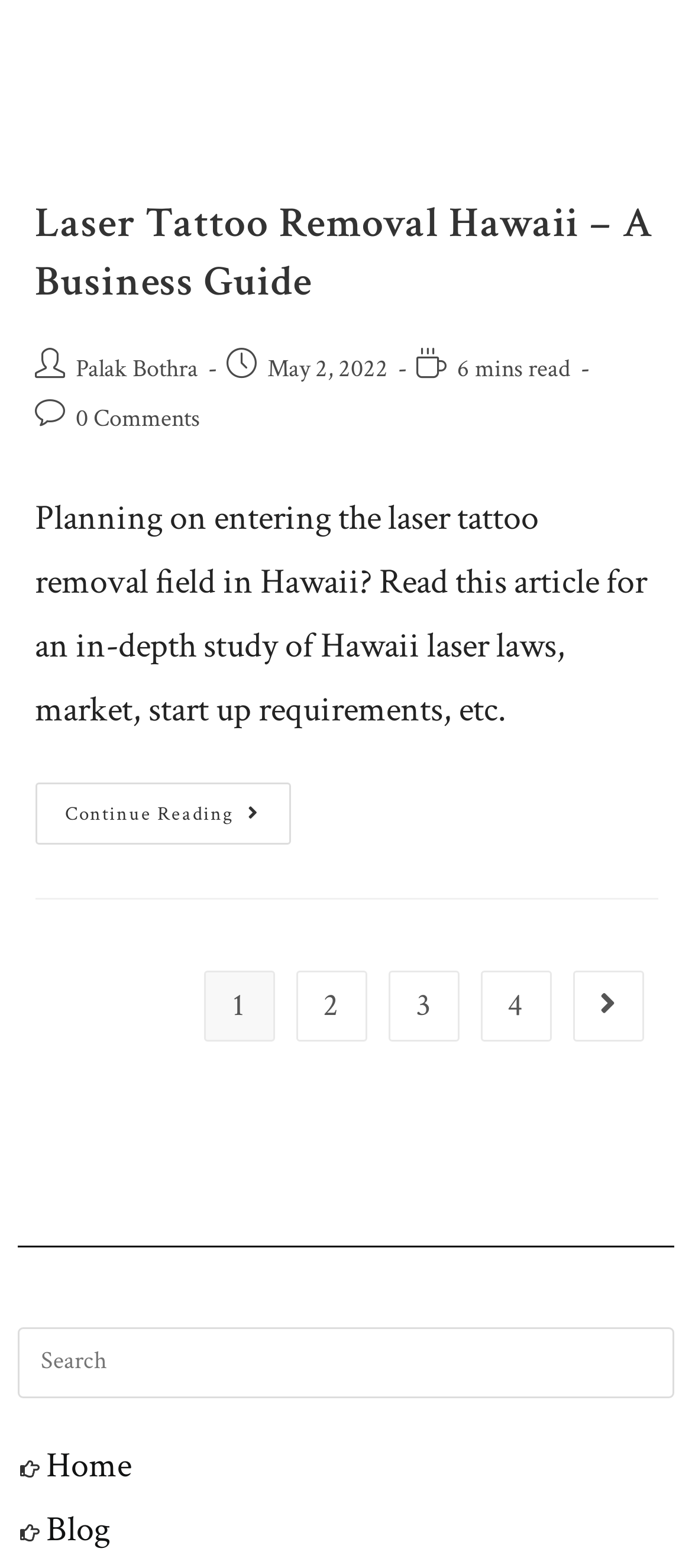How many pages does the article have?
Respond with a short answer, either a single word or a phrase, based on the image.

More than 1